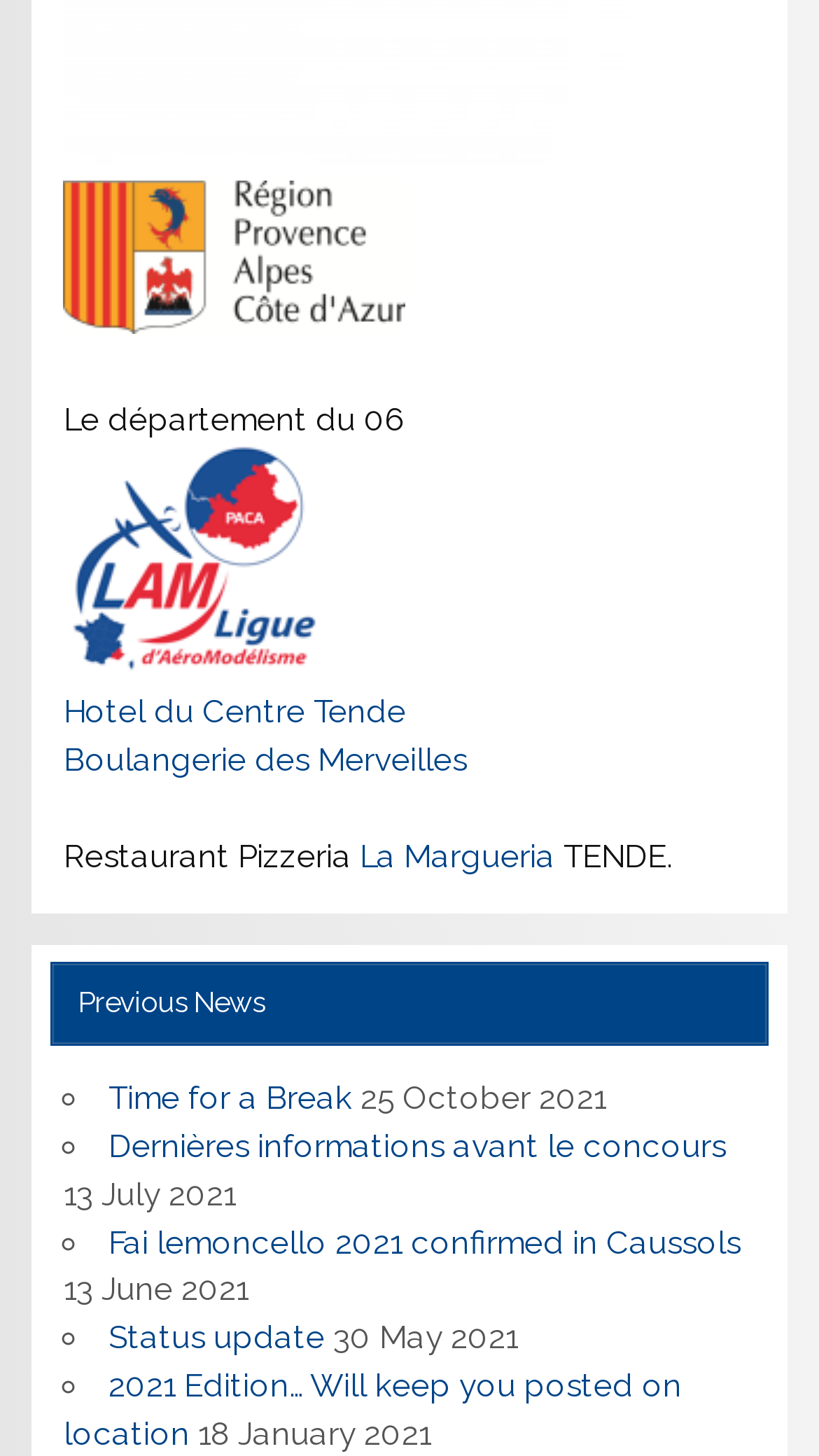Determine the bounding box coordinates of the section I need to click to execute the following instruction: "Visit the website of Boulangerie des Merveilles". Provide the coordinates as four float numbers between 0 and 1, i.e., [left, top, right, bottom].

[0.078, 0.509, 0.57, 0.535]